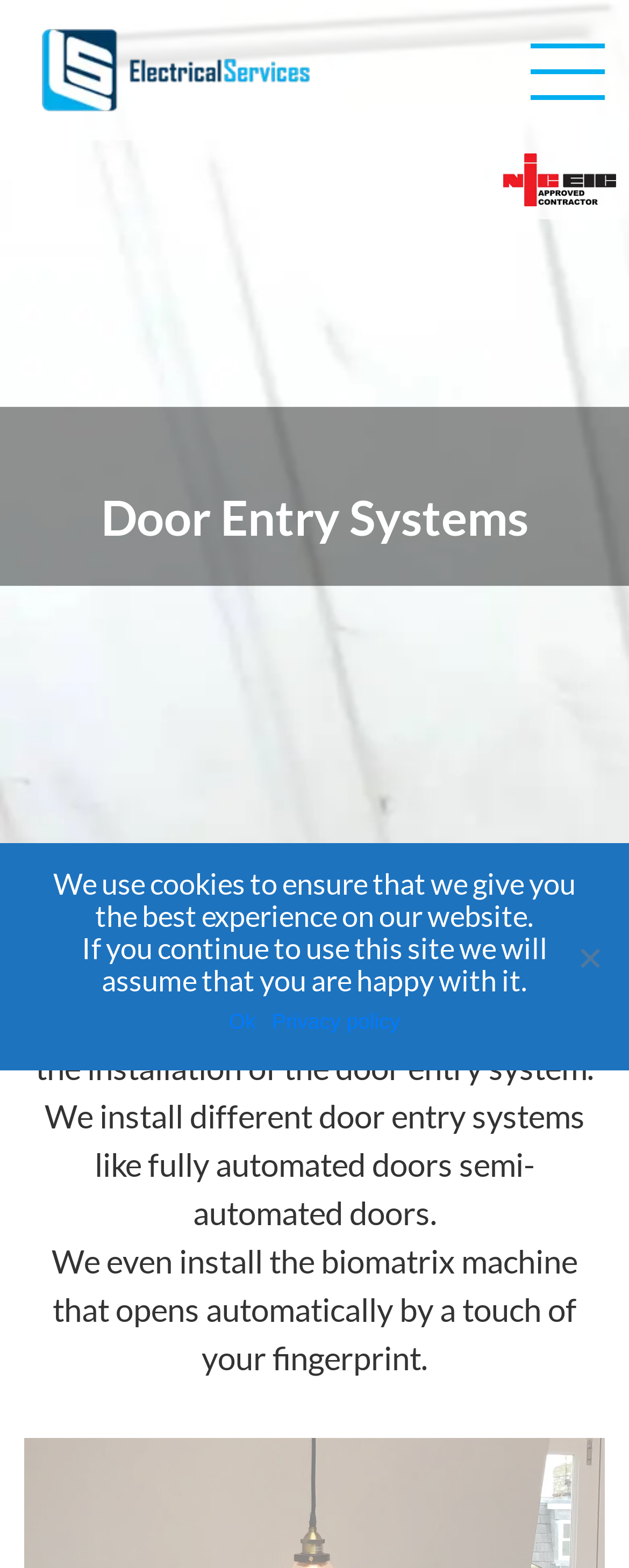Using the format (top-left x, top-left y, bottom-right x, bottom-right y), provide the bounding box coordinates for the described UI element. All values should be floating point numbers between 0 and 1: Band Camp Information

None